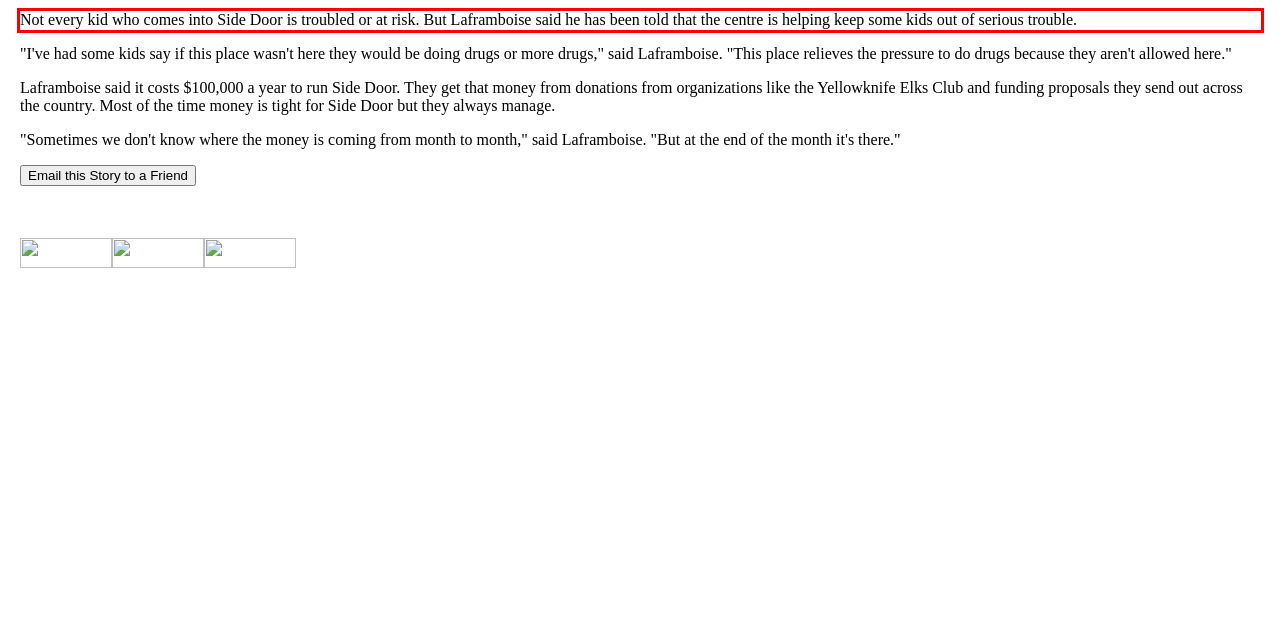You have a screenshot of a webpage with a UI element highlighted by a red bounding box. Use OCR to obtain the text within this highlighted area.

Not every kid who comes into Side Door is troubled or at risk. But Laframboise said he has been told that the centre is helping keep some kids out of serious trouble.